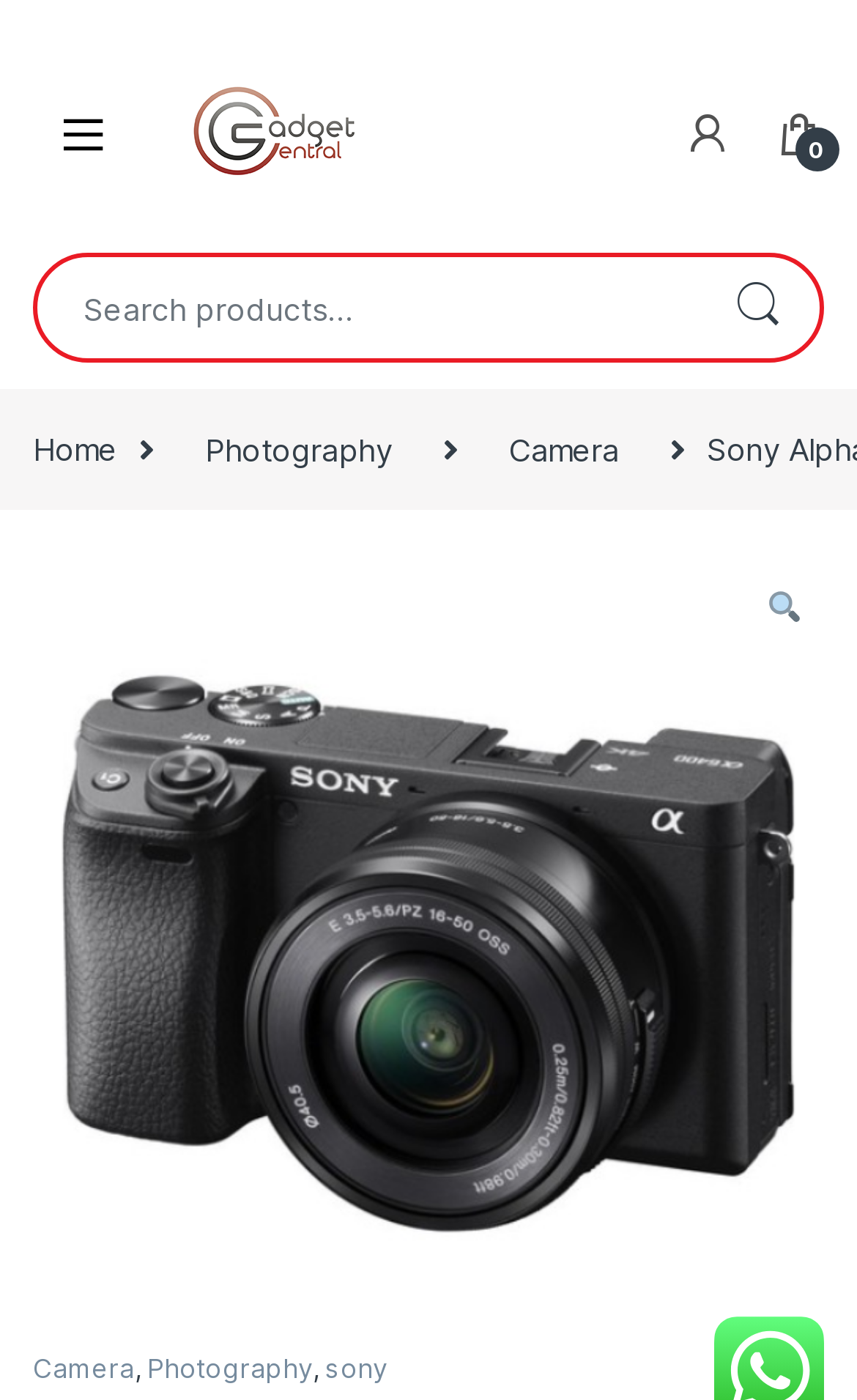Can you provide the bounding box coordinates for the element that should be clicked to implement the instruction: "Click on the search button"?

[0.813, 0.184, 0.956, 0.256]